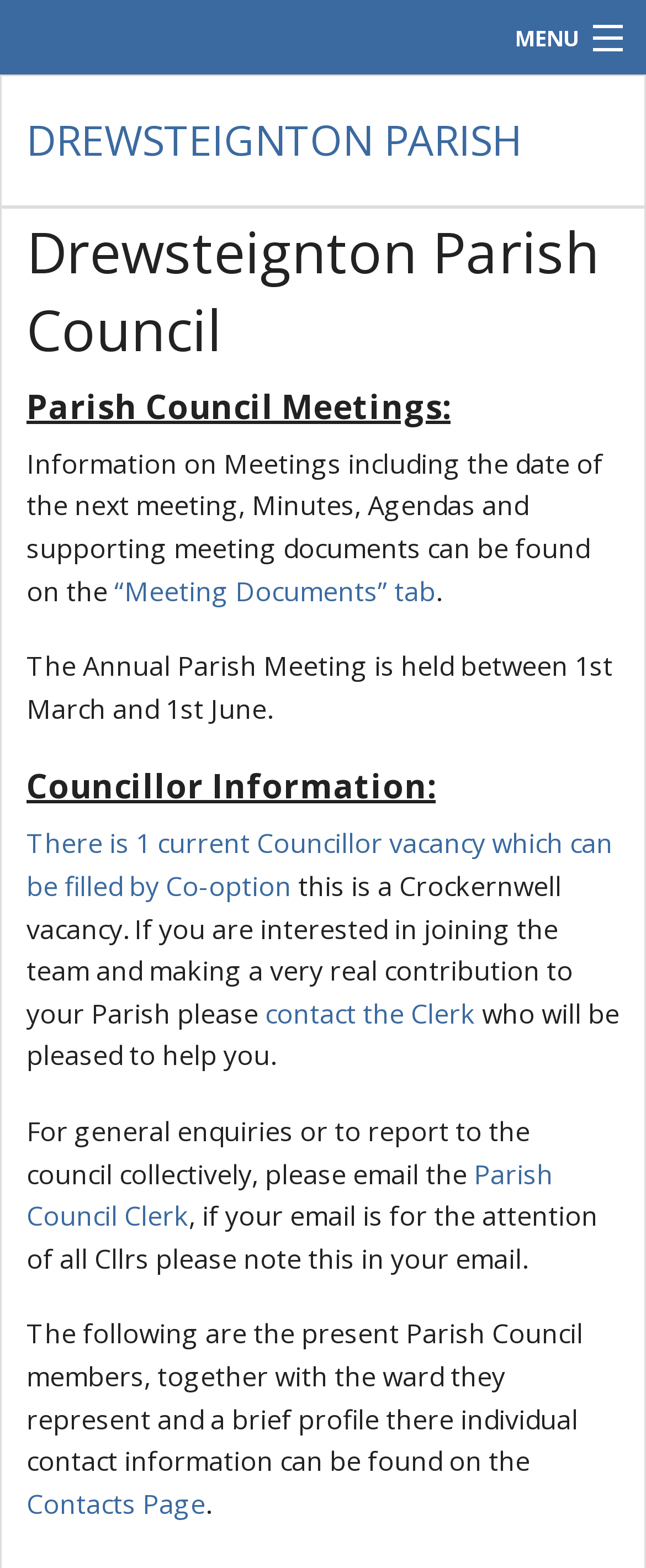Write a detailed summary of the webpage.

The webpage is the official website of Drewsteignton Parish Council, a pretty village in the Dartmoor National Park in south-west England. At the top right corner, there is a "MENU" link. On the top left, there is a navigation menu with links to "Home", "Parish Council", "Contacts", "Policies & Audit", "Meeting Documents", "History & Gallery", "Parish Post", and "News".

Below the navigation menu, there is a large heading "Drewsteignton Parish Council" followed by a subheading "Parish Council Meetings:". Under this subheading, there is a paragraph of text explaining that information on meetings, including the date of the next meeting, minutes, agendas, and supporting meeting documents can be found on the "Meeting Documents" tab. 

Further down, there is another heading "Councillor Information:" followed by a link stating that there is a current Councillor vacancy which can be filled by Co-option. Below this, there is a paragraph of text explaining the vacancy and encouraging interested individuals to contact the Clerk. 

Additionally, there is a section with general contact information, including an email address for the Parish Council Clerk and a note on how to address emails to all Councillors. Finally, there is a section listing the present Parish Council members, with a link to the "Contacts Page" for their individual contact information.